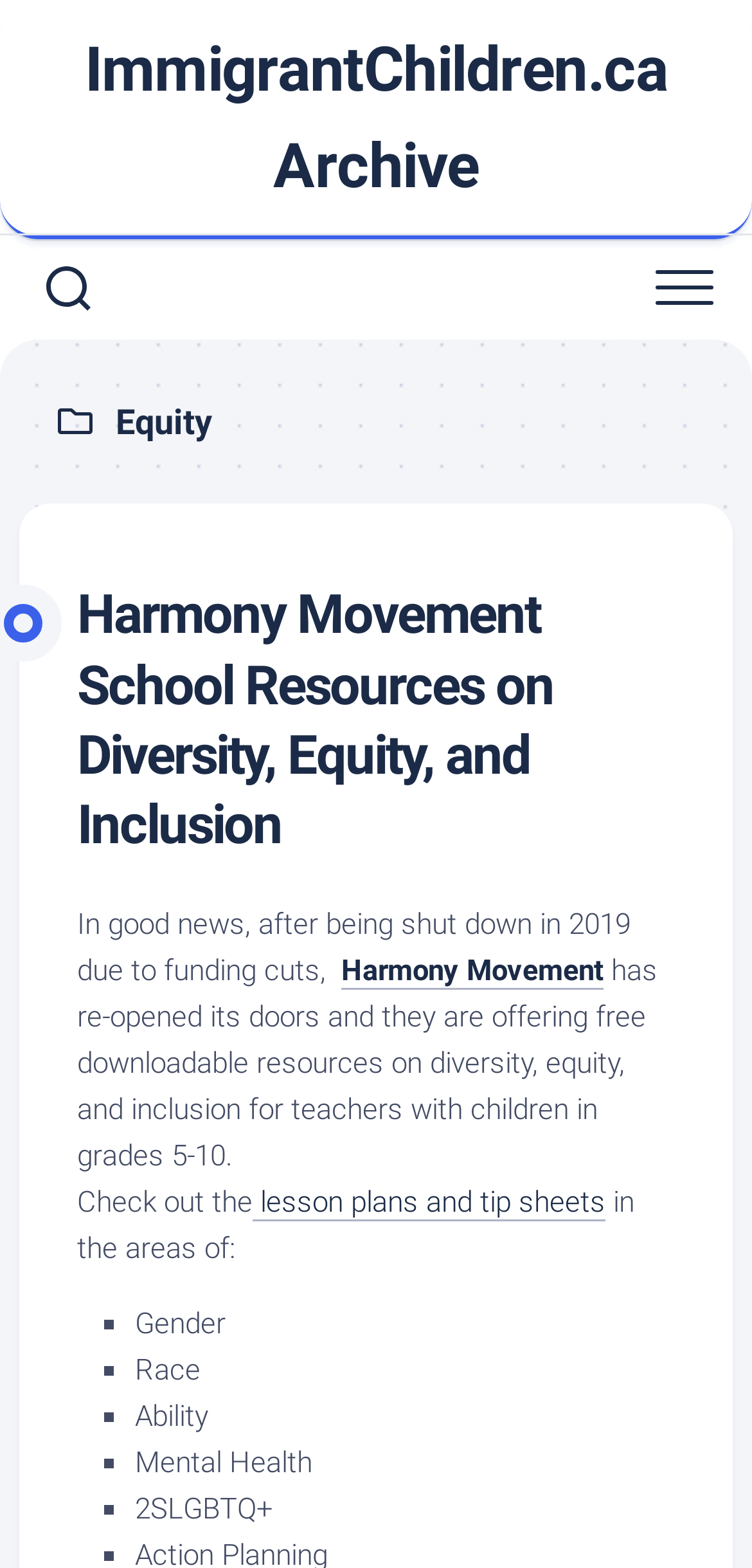What topics are covered in the lesson plans?
Please provide a detailed answer to the question.

The question is asking for the topics covered in the lesson plans mentioned on the webpage. By looking at the webpage, we can see that the topics are listed in a bullet point format, with each topic preceded by a '■' symbol. The topics are Gender, Race, Ability, Mental Health, and 2SLGBTQ+. Therefore, the answer is these five topics.